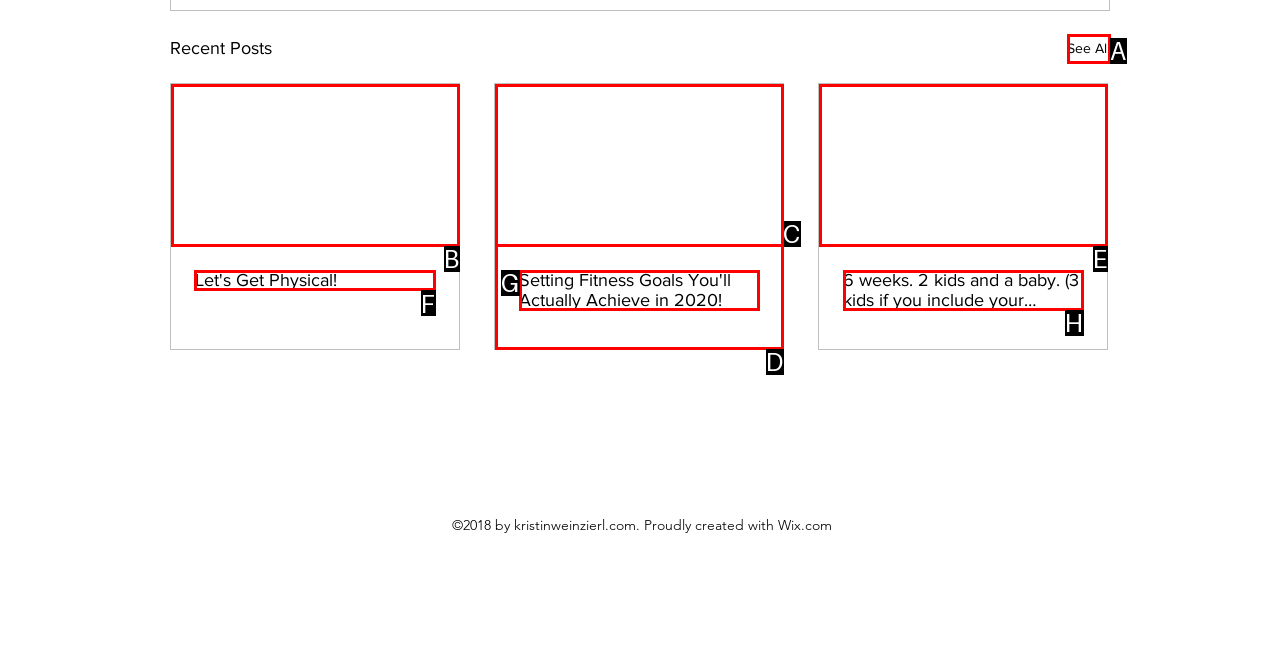Tell me which element should be clicked to achieve the following objective: Read 'Let's Get Physical!' article
Reply with the letter of the correct option from the displayed choices.

F